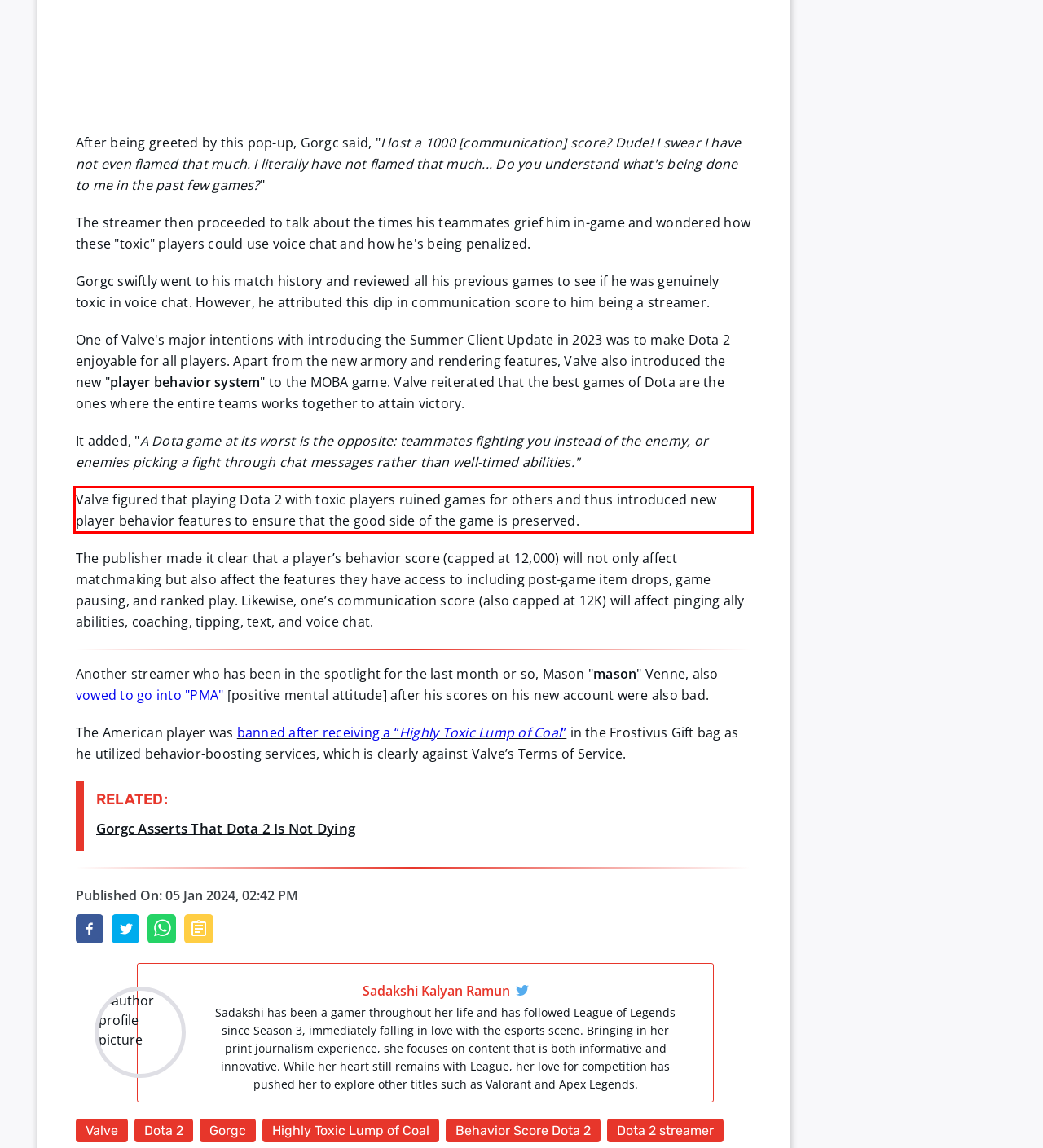Given a screenshot of a webpage, locate the red bounding box and extract the text it encloses.

Valve figured that playing Dota 2 with toxic players ruined games for others and thus introduced new player behavior features to ensure that the good side of the game is preserved.